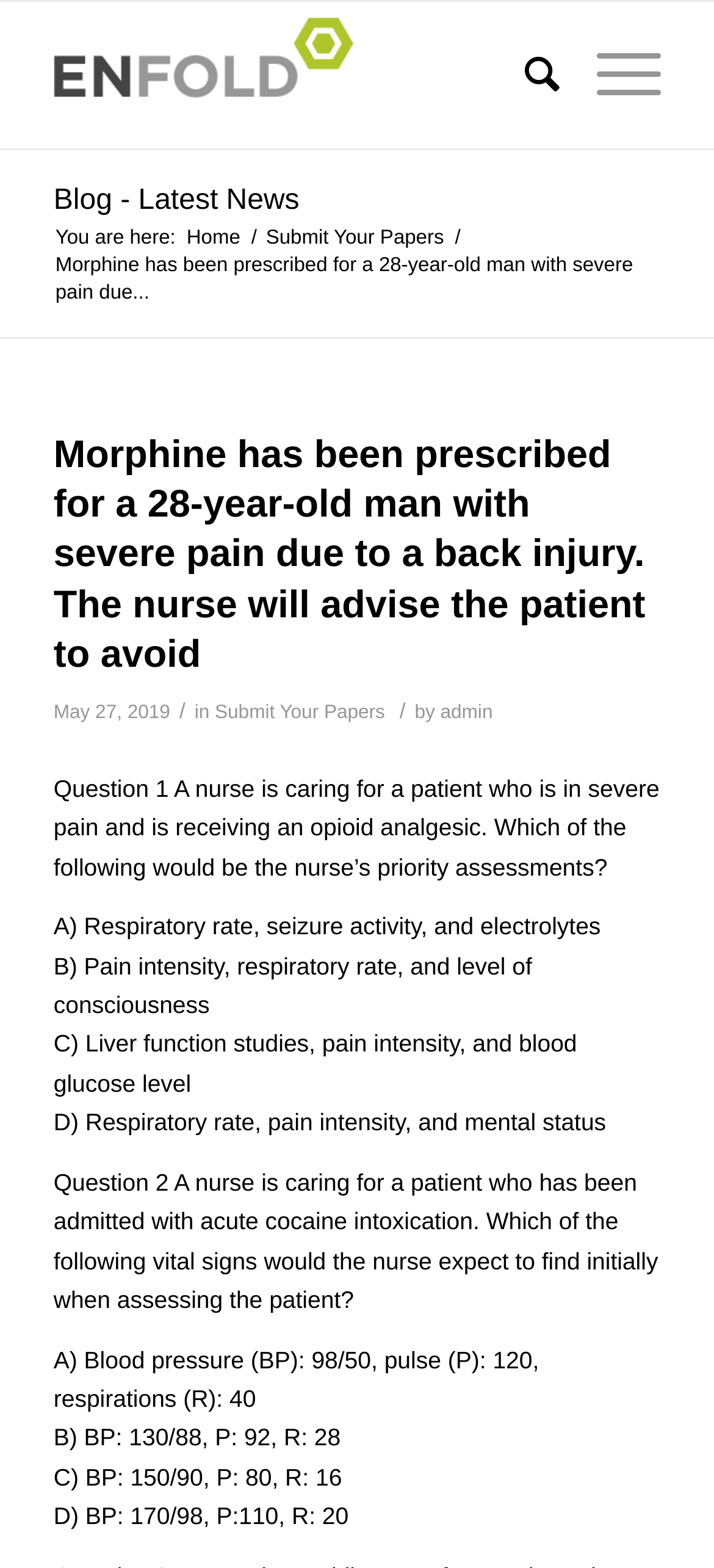Explain the webpage's layout and main content in detail.

This webpage appears to be a blog or article page, with a focus on a specific topic related to nursing and medication. At the top of the page, there is a navigation menu with links to "Search", "Menu", "Blog - Latest News", and "Home". Below this menu, there is a breadcrumb trail indicating the current page's location, with links to "Home" and "Submit Your Papers".

The main content of the page is a blog post or article, with a title that matches the meta description: "Morphine has been prescribed for a 28-year-old man with severe pain due to a back injury. The nurse will advise the patient to avoid". This title is displayed prominently at the top of the content area, followed by a timestamp indicating that the post was published on May 27, 2019.

The article itself appears to be a series of questions and answers related to nursing and medication. The first question is "A nurse is caring for a patient who is in severe pain and is receiving an opioid analgesic. Which of the following would be the nurse’s priority assessments?" with four possible answers listed below. The second question is "A nurse is caring for a patient who has been admitted with acute cocaine intoxication. Which of the following vital signs would the nurse expect to find initially when assessing the patient?" with four possible answers listed below.

Throughout the page, there are no images, but there are several links to other pages or resources, including "Submit Your Papers" and "admin". The overall layout of the page is clean and easy to read, with clear headings and concise text.